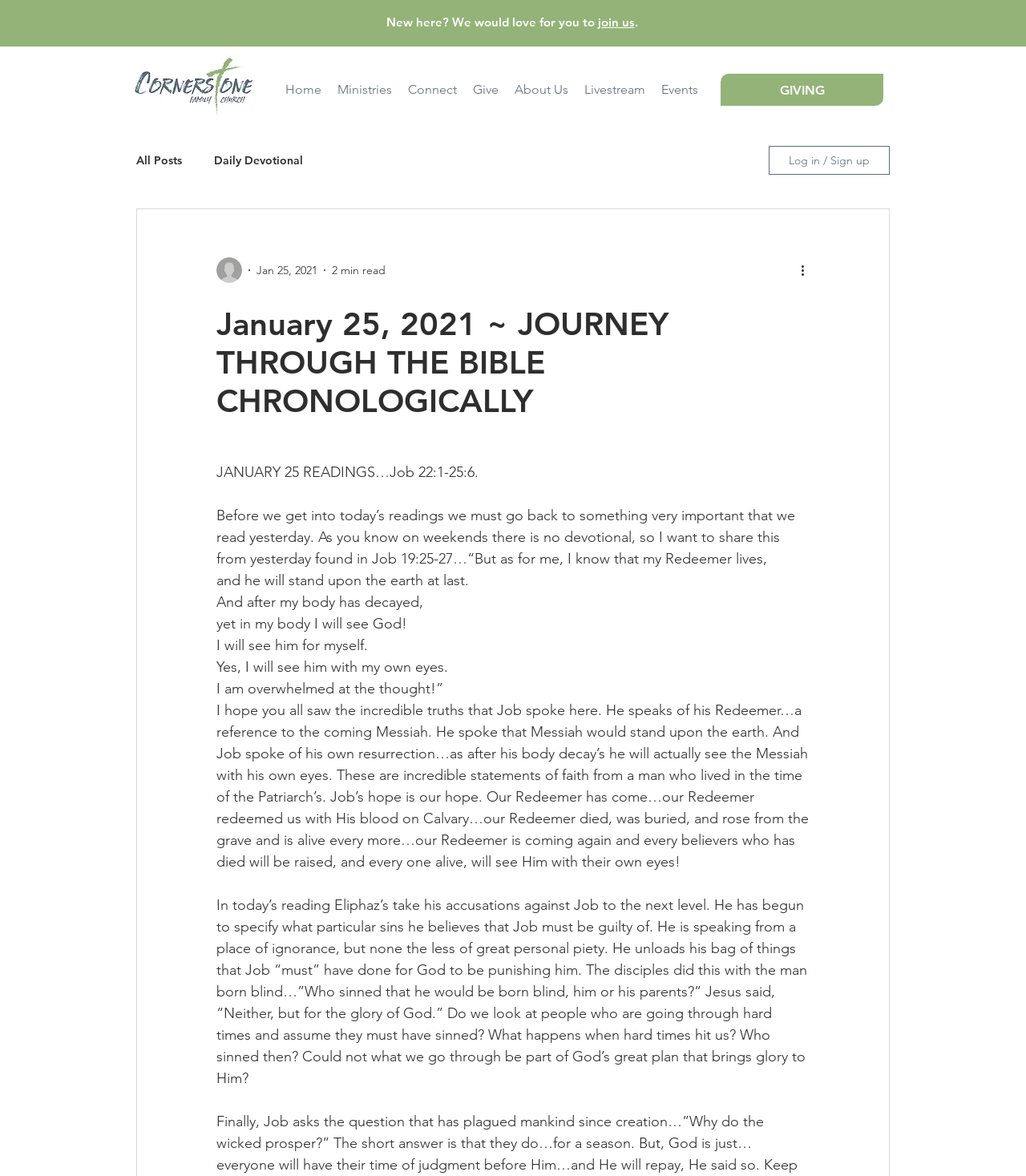What is the purpose of the 'GIVING' link?
Refer to the screenshot and deliver a thorough answer to the question presented.

This question can be answered by looking at the link element on the webpage, which contains the text 'GIVING'. Based on the context of the webpage, it is likely that this link is intended to allow users to give or donate to the organization or ministry.